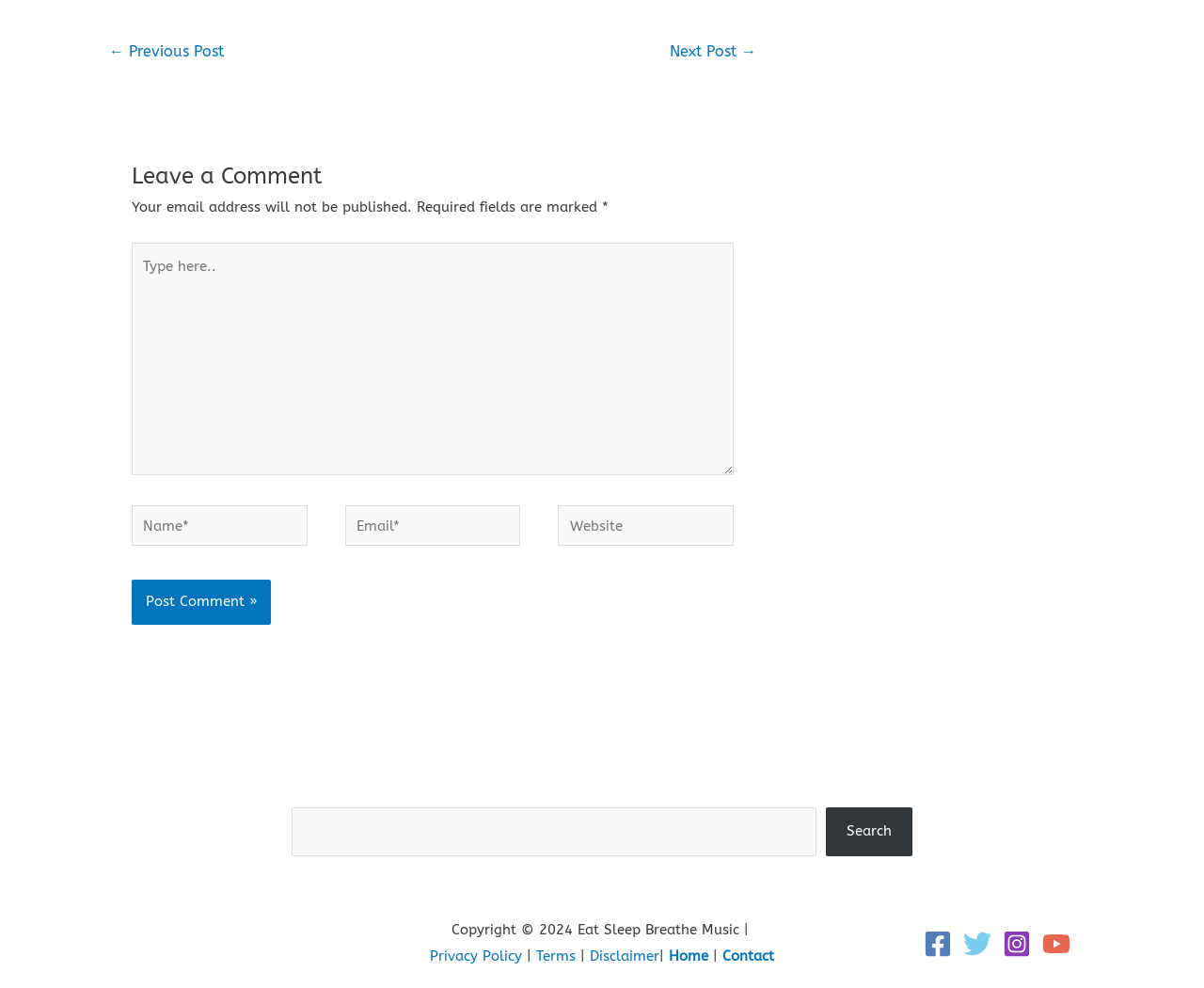Identify the bounding box coordinates for the UI element described as follows: Terms & Condition. Use the format (top-left x, top-left y, bottom-right x, bottom-right y) and ensure all values are floating point numbers between 0 and 1.

None